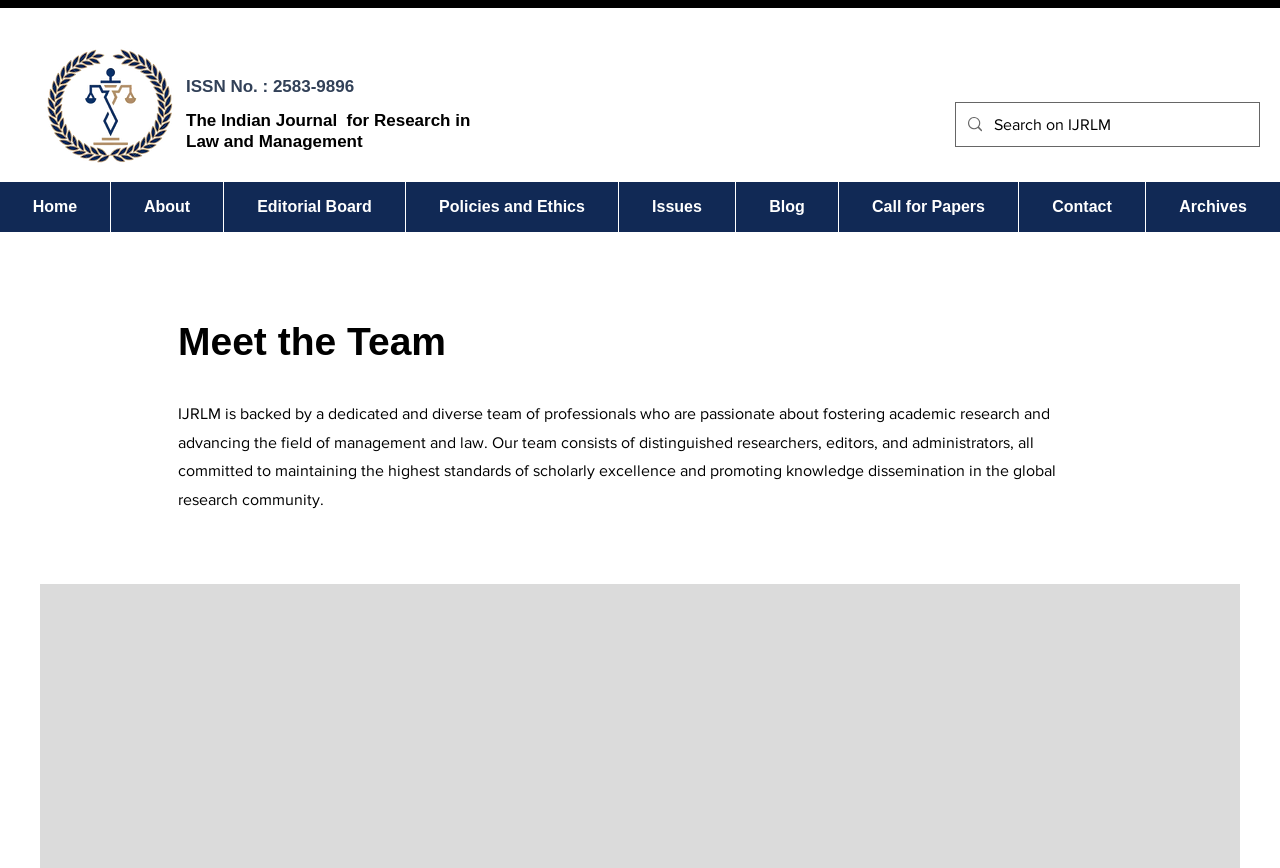Identify the bounding box coordinates for the element you need to click to achieve the following task: "Go to the Contact page". Provide the bounding box coordinates as four float numbers between 0 and 1, in the form [left, top, right, bottom].

[0.795, 0.21, 0.895, 0.267]